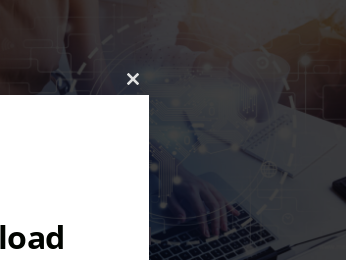Thoroughly describe what you see in the image.

The image features a contemporary design with a technical and digital theme, reflecting the integration of artificial intelligence in human resources. It captures a scene likely related to a guide or resource titled "AI in HR: A Guide to Implementing AI in Your HR Organization." In the foreground, the text "Download" is prominently displayed, suggesting that the viewer is encouraged to access or download this resource. Behind the text, a blurred image of hands typing on a laptop can be seen, with abstract digital elements overlaying the background, indicating a focus on technology and innovation in the workplace. The composition conveys a sense of professionalism and advancement in HR practices through the utilization of AI.